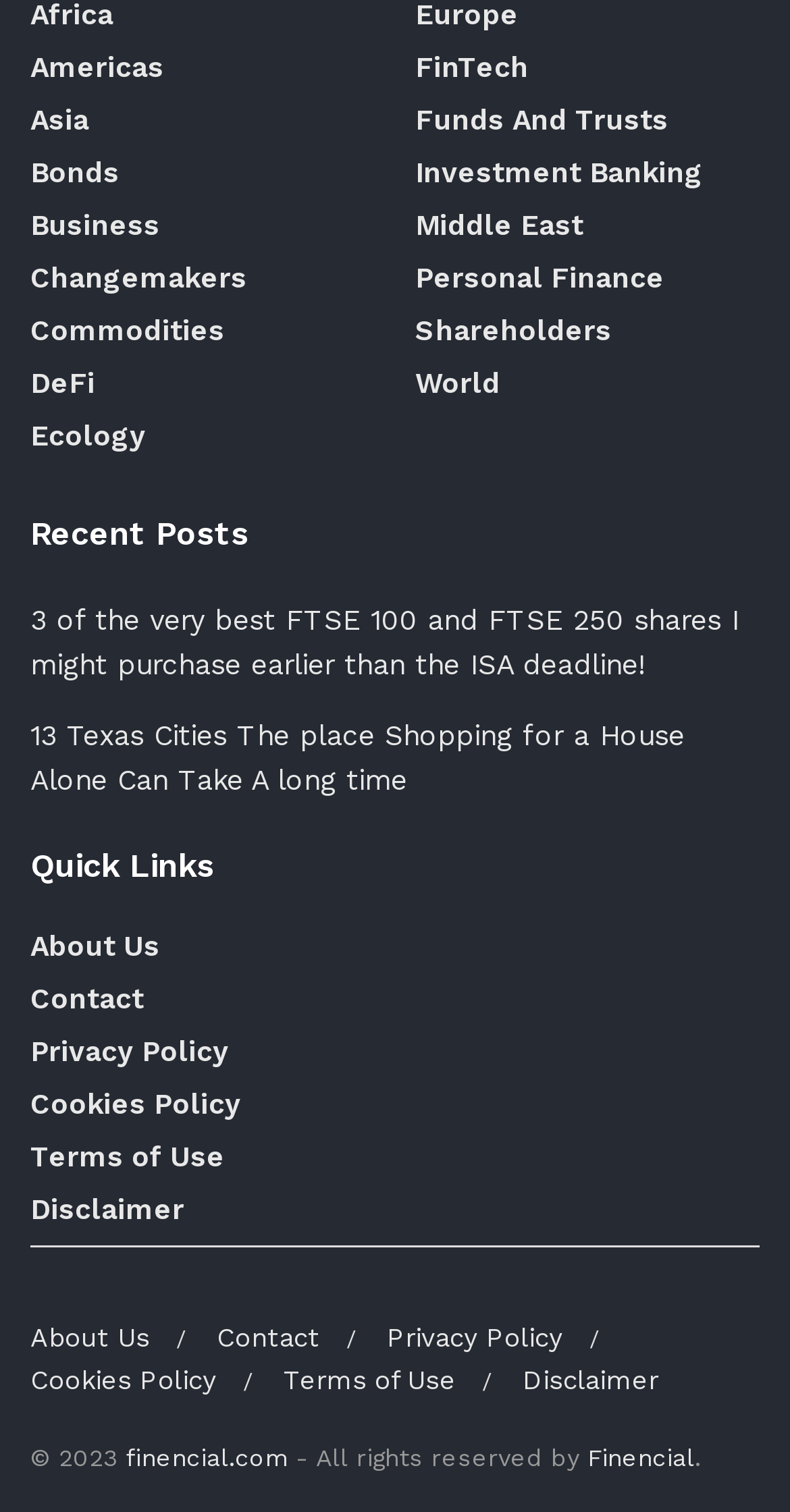Please determine the bounding box coordinates of the element's region to click in order to carry out the following instruction: "Read about 3 of the very best FTSE 100 and FTSE 250 shares". The coordinates should be four float numbers between 0 and 1, i.e., [left, top, right, bottom].

[0.038, 0.399, 0.936, 0.451]